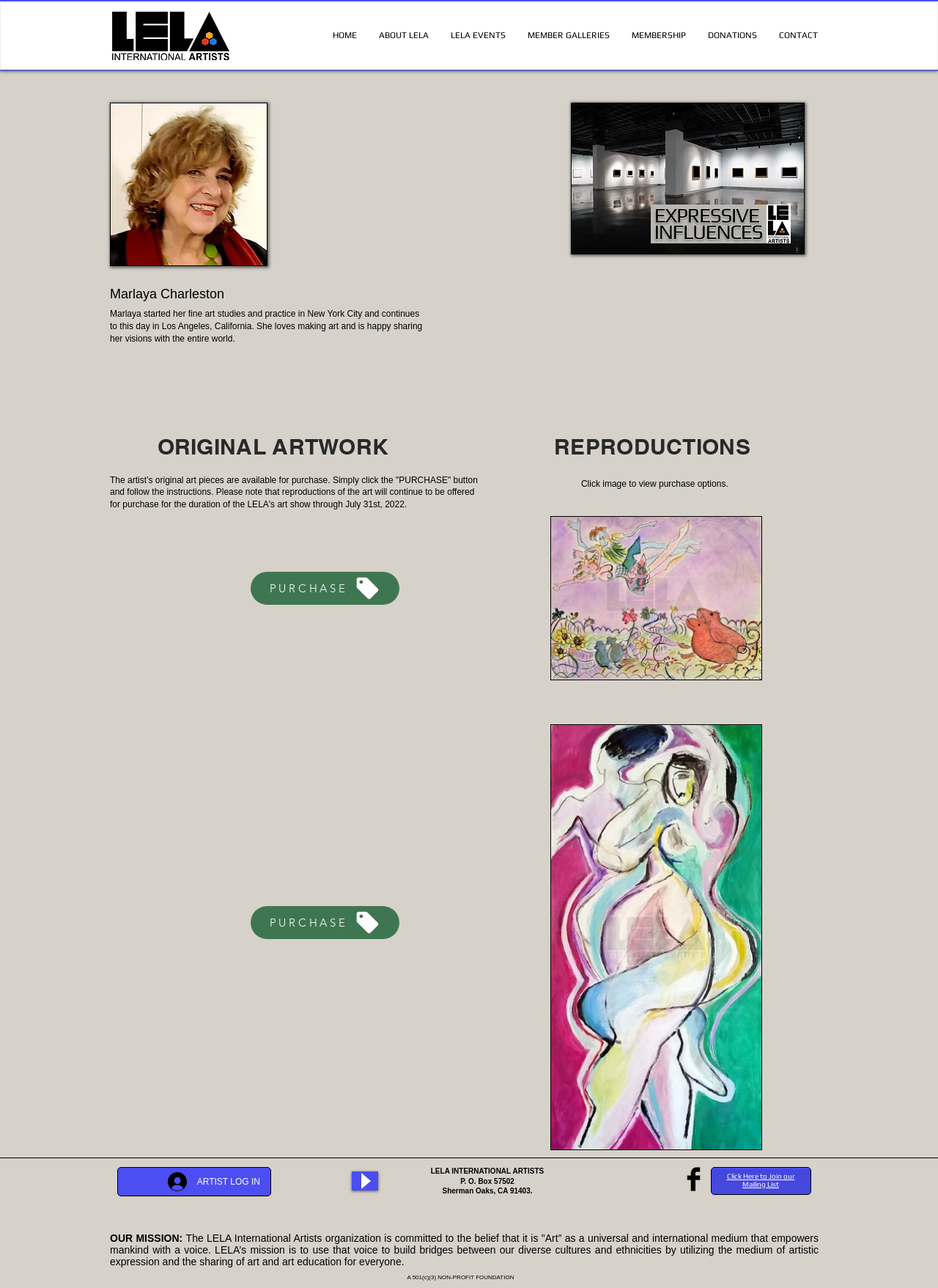Please identify the bounding box coordinates of the element's region that should be clicked to execute the following instruction: "Click the LELA LOGO". The bounding box coordinates must be four float numbers between 0 and 1, i.e., [left, top, right, bottom].

[0.117, 0.009, 0.247, 0.047]